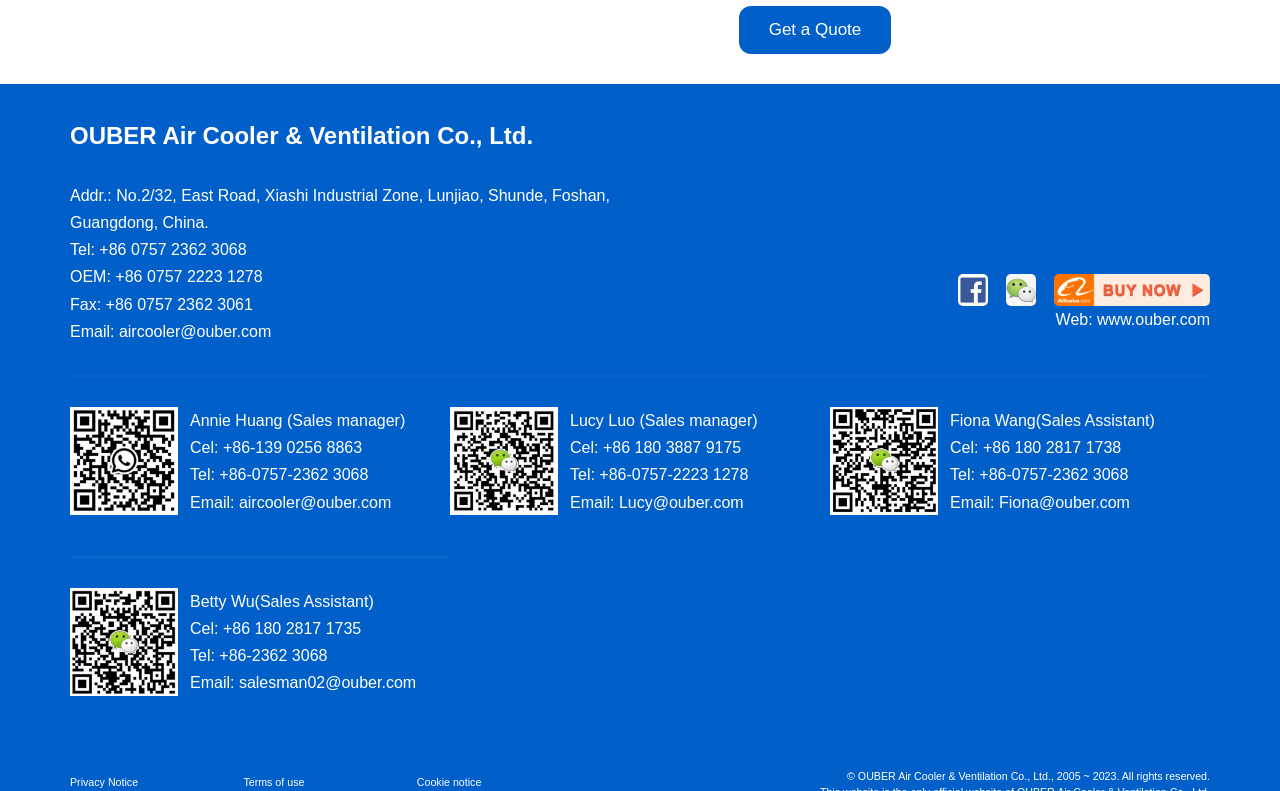Find the bounding box coordinates of the clickable region needed to perform the following instruction: "go to Genesis Sample Theme". The coordinates should be provided as four float numbers between 0 and 1, i.e., [left, top, right, bottom].

None